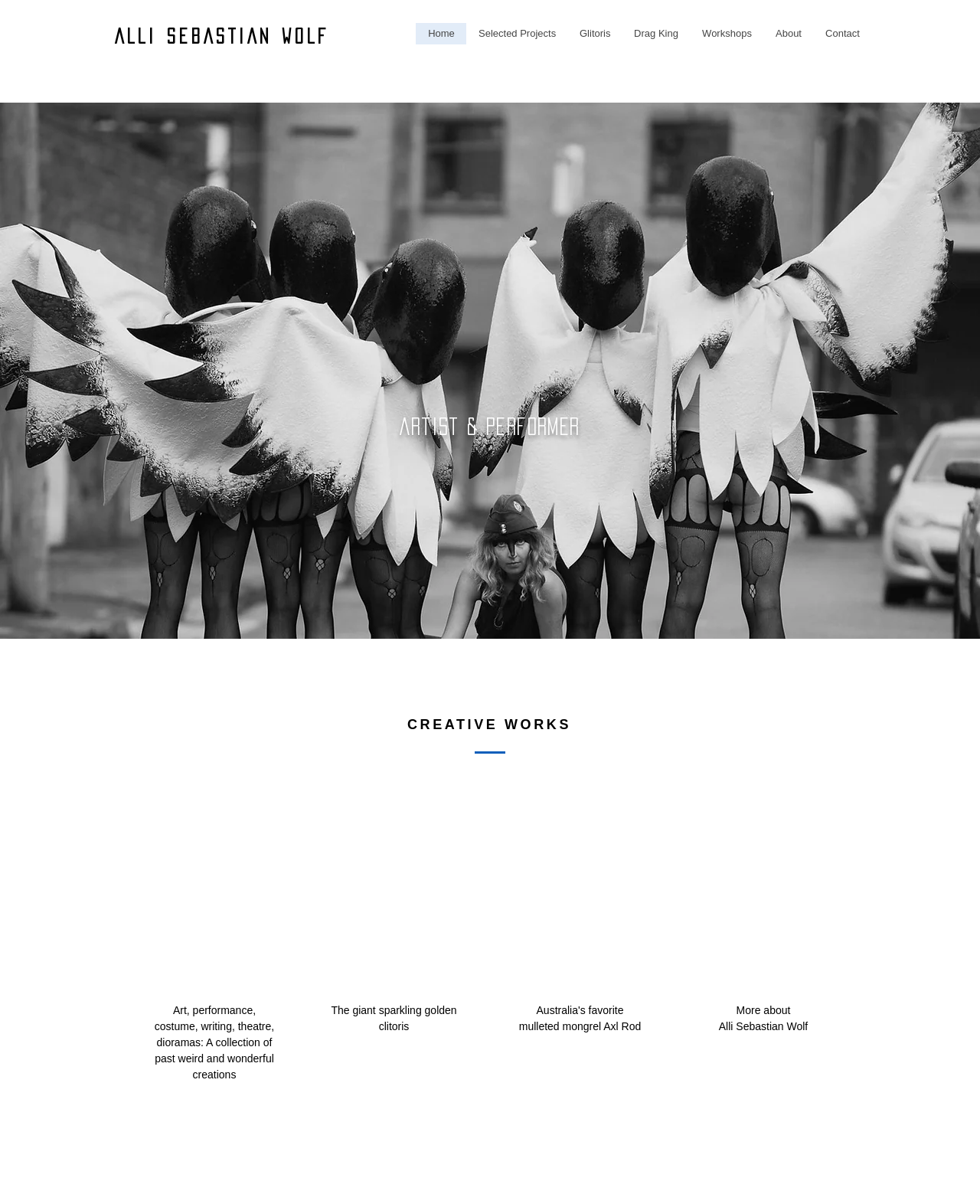Determine the bounding box coordinates for the element that should be clicked to follow this instruction: "View 'Glitoris' project". The coordinates should be given as four float numbers between 0 and 1, in the format [left, top, right, bottom].

[0.344, 0.94, 0.463, 0.954]